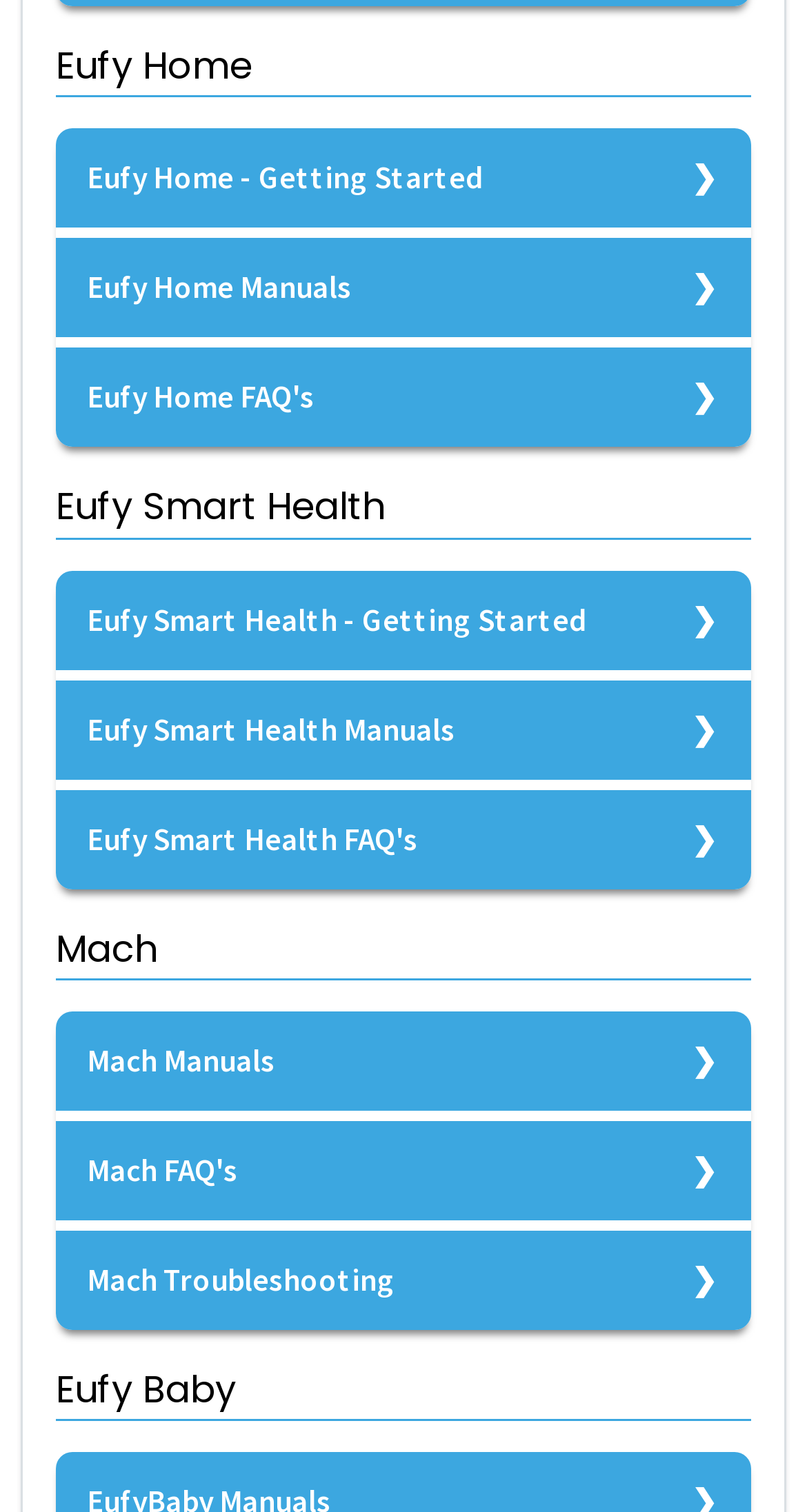Can you find the bounding box coordinates for the element that needs to be clicked to execute this instruction: "Sign up for a EufySecurity App Account"? The coordinates should be given as four float numbers between 0 and 1, i.e., [left, top, right, bottom].

[0.167, 0.024, 0.756, 0.048]